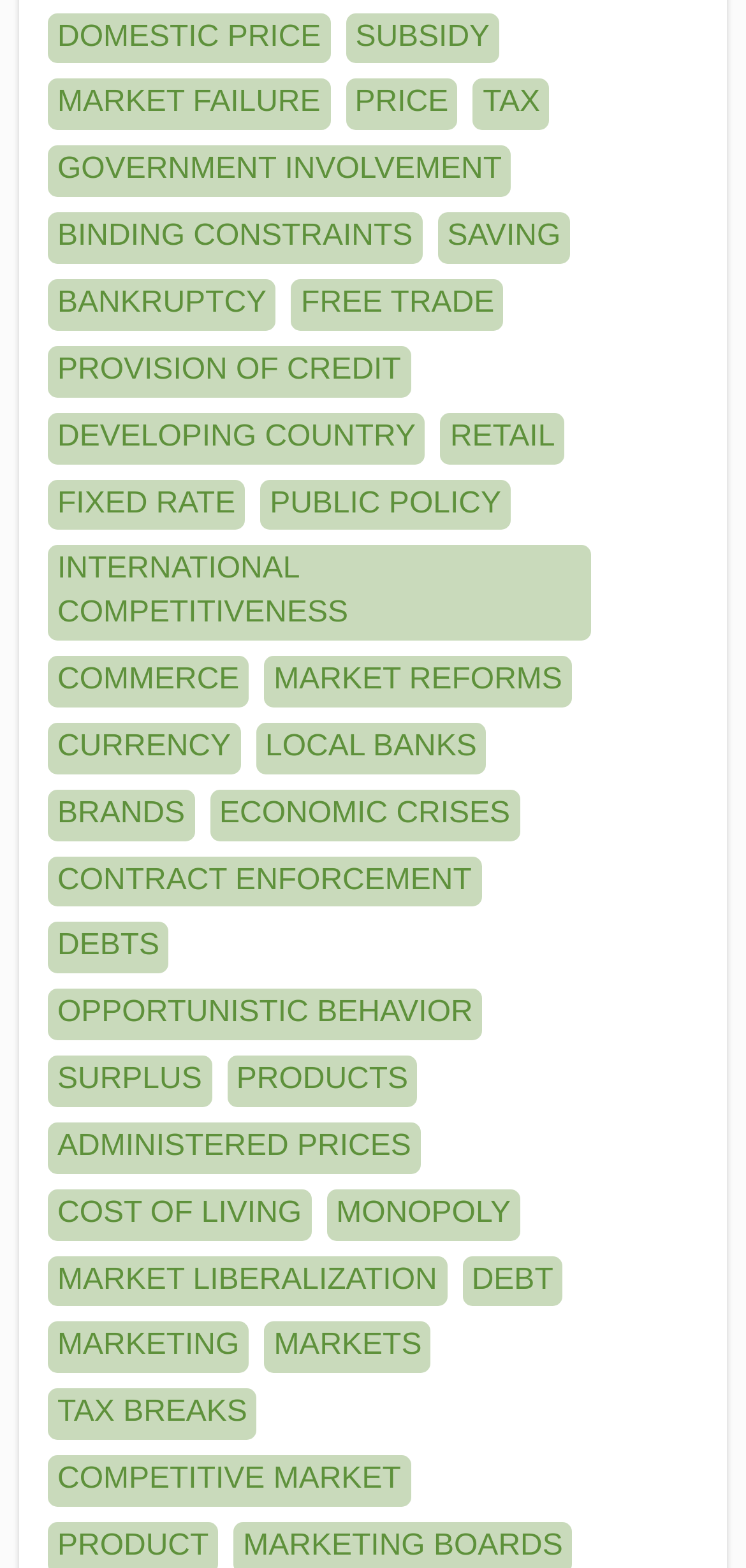Bounding box coordinates are given in the format (top-left x, top-left y, bottom-right x, bottom-right y). All values should be floating point numbers between 0 and 1. Provide the bounding box coordinate for the UI element described as: BINDING CONSTRAINTS

[0.077, 0.14, 0.553, 0.161]